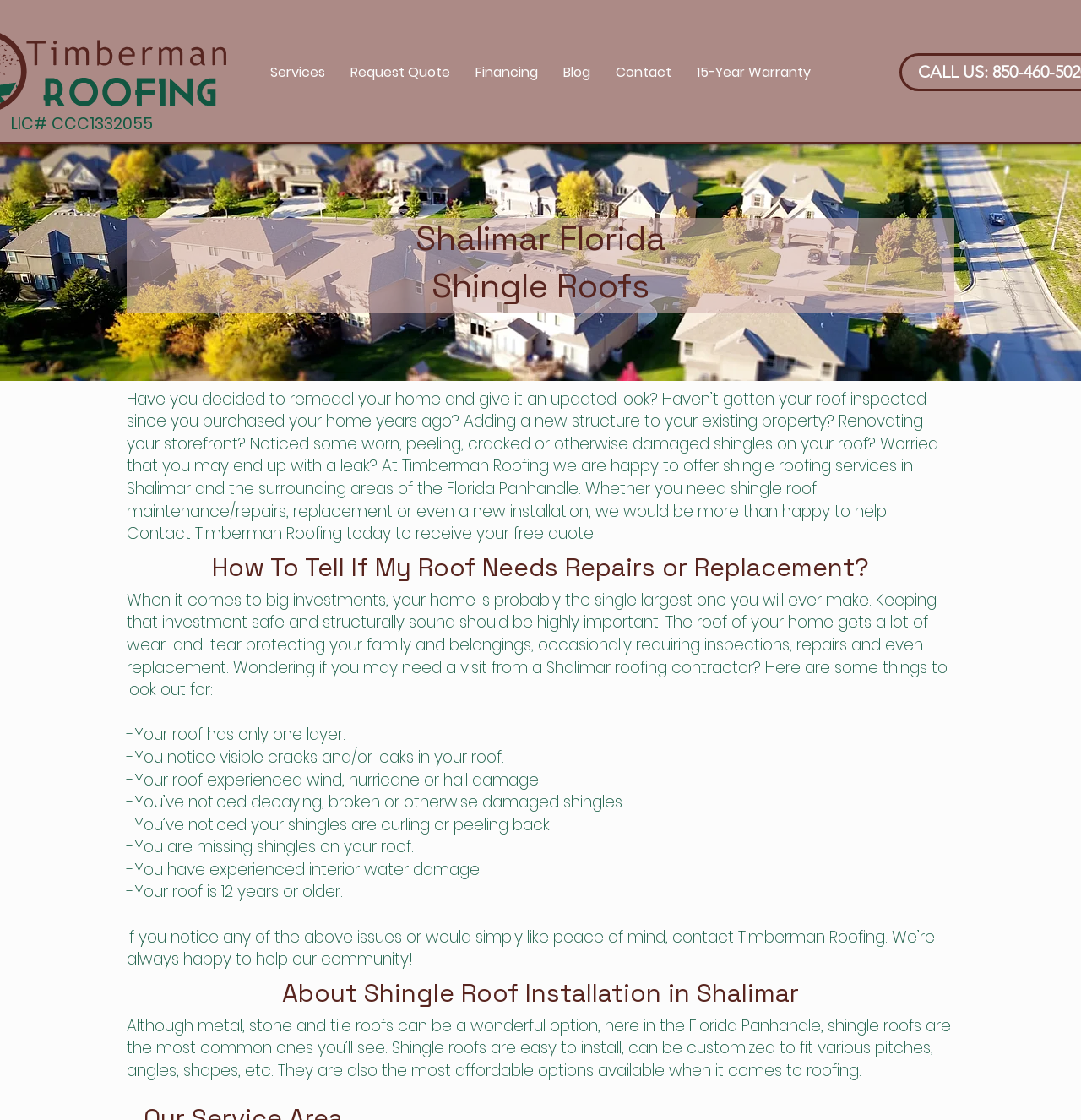Determine the webpage's heading and output its text content.

Shalimar Florida
Shingle Roofs